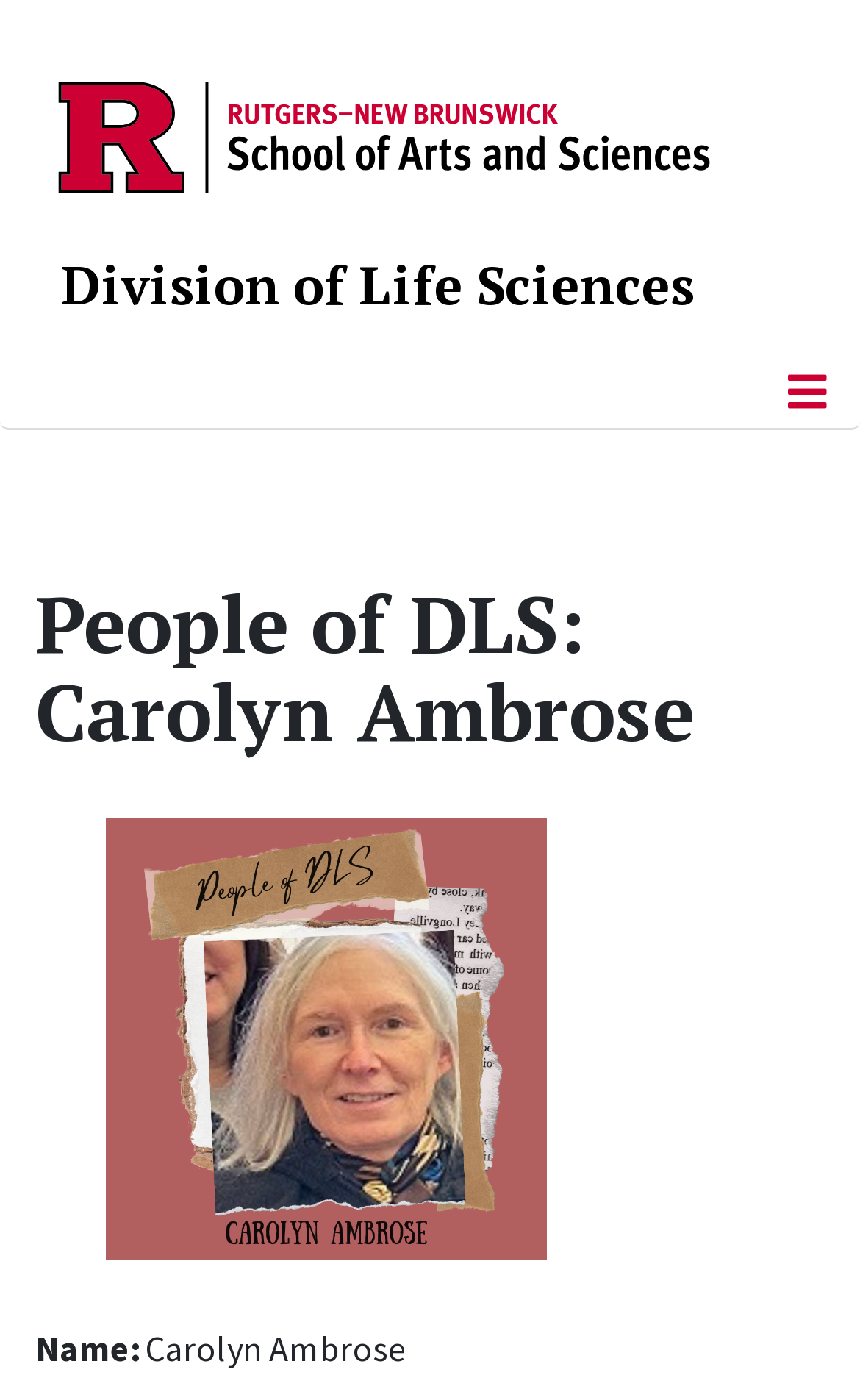Respond to the question below with a concise word or phrase:
What is the purpose of the button at the bottom right corner?

Back to Top